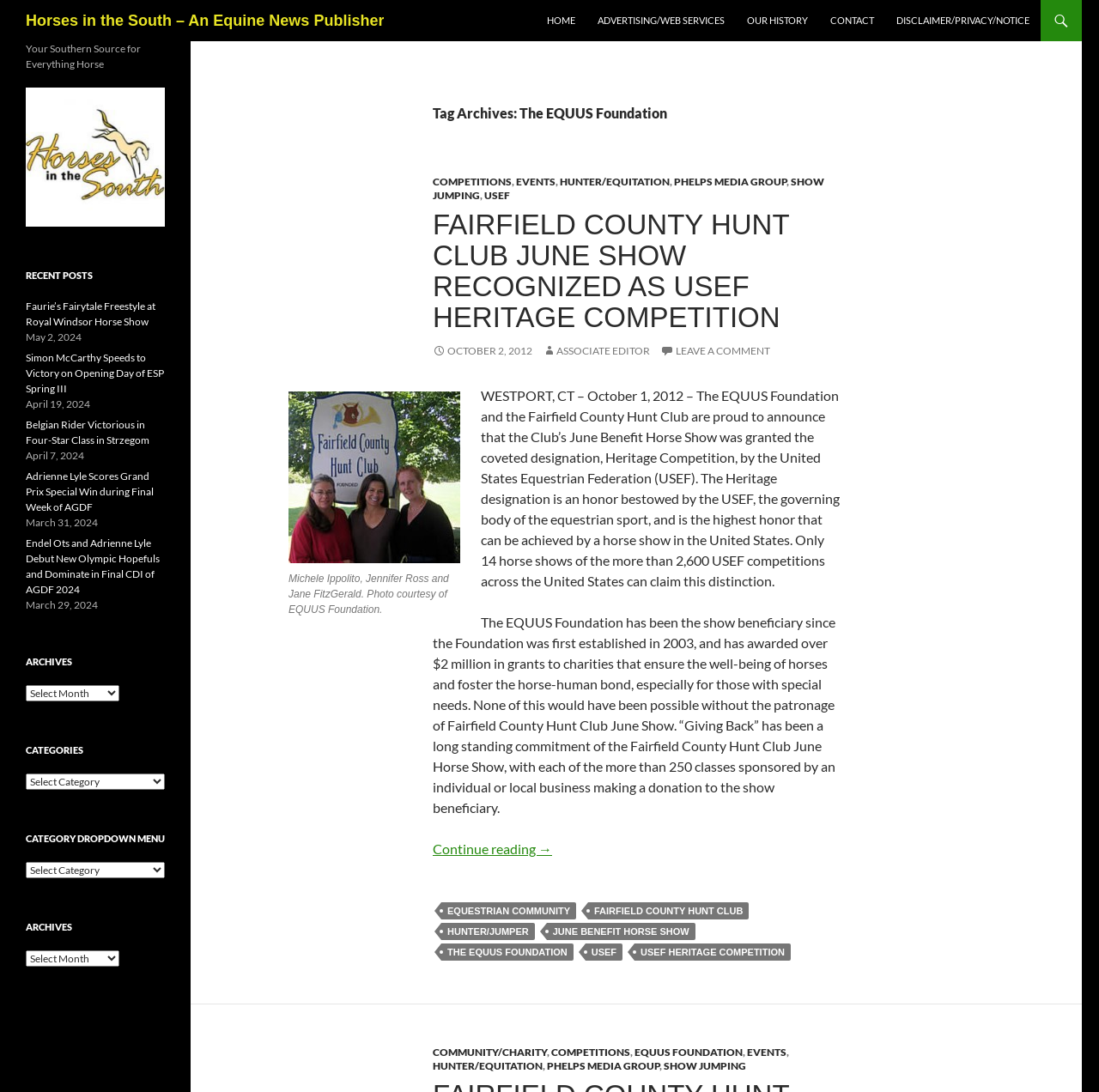What is the name of the organization that granted the Heritage designation?
From the image, respond using a single word or phrase.

USEF